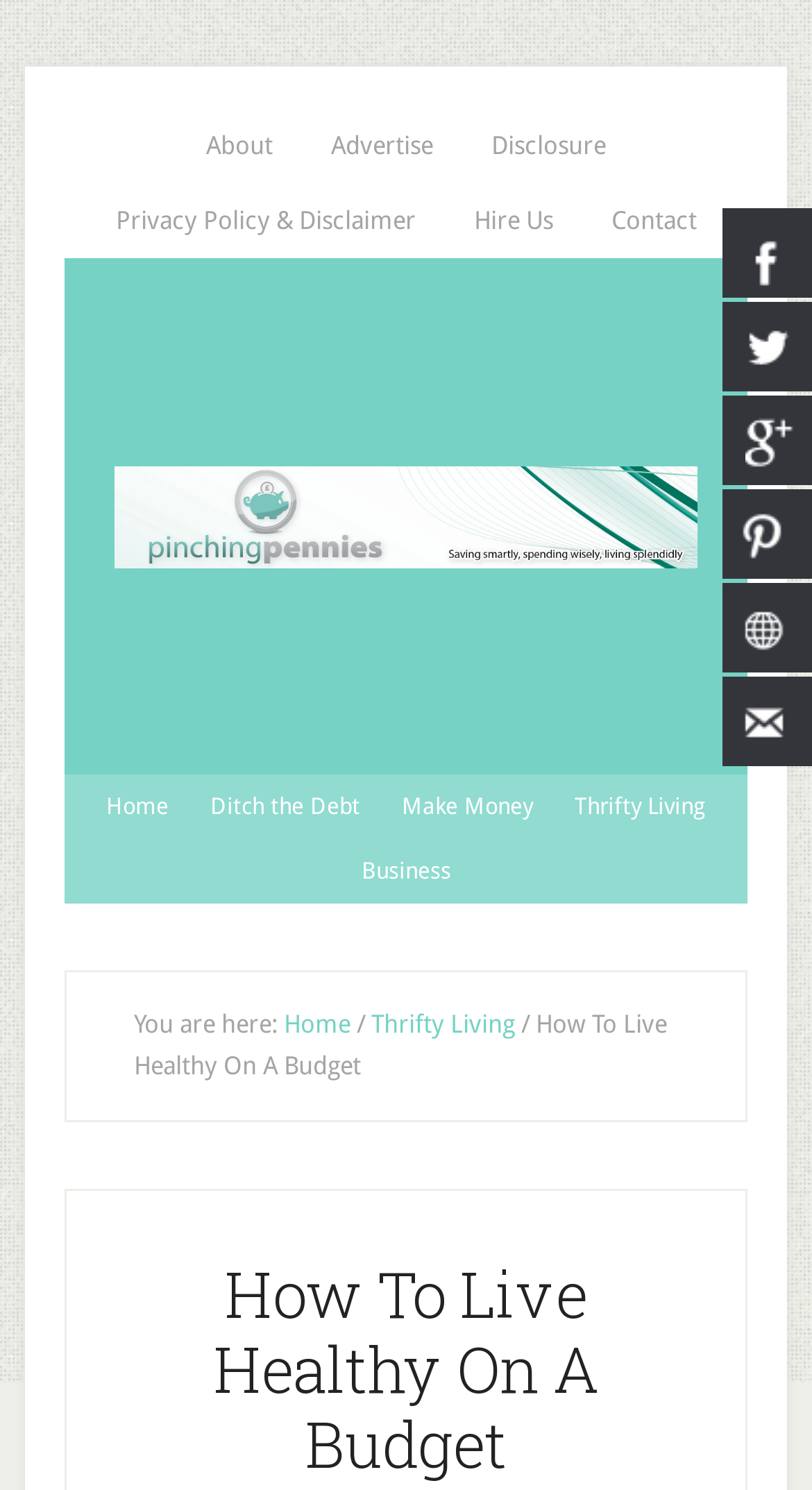How many links are there in the footer?
Please respond to the question with a detailed and thorough explanation.

I counted the links in the footer section of the webpage and found six links: 'About', 'Advertise', 'Disclosure', 'Privacy Policy & Disclaimer', 'Hire Us', and 'Contact'.